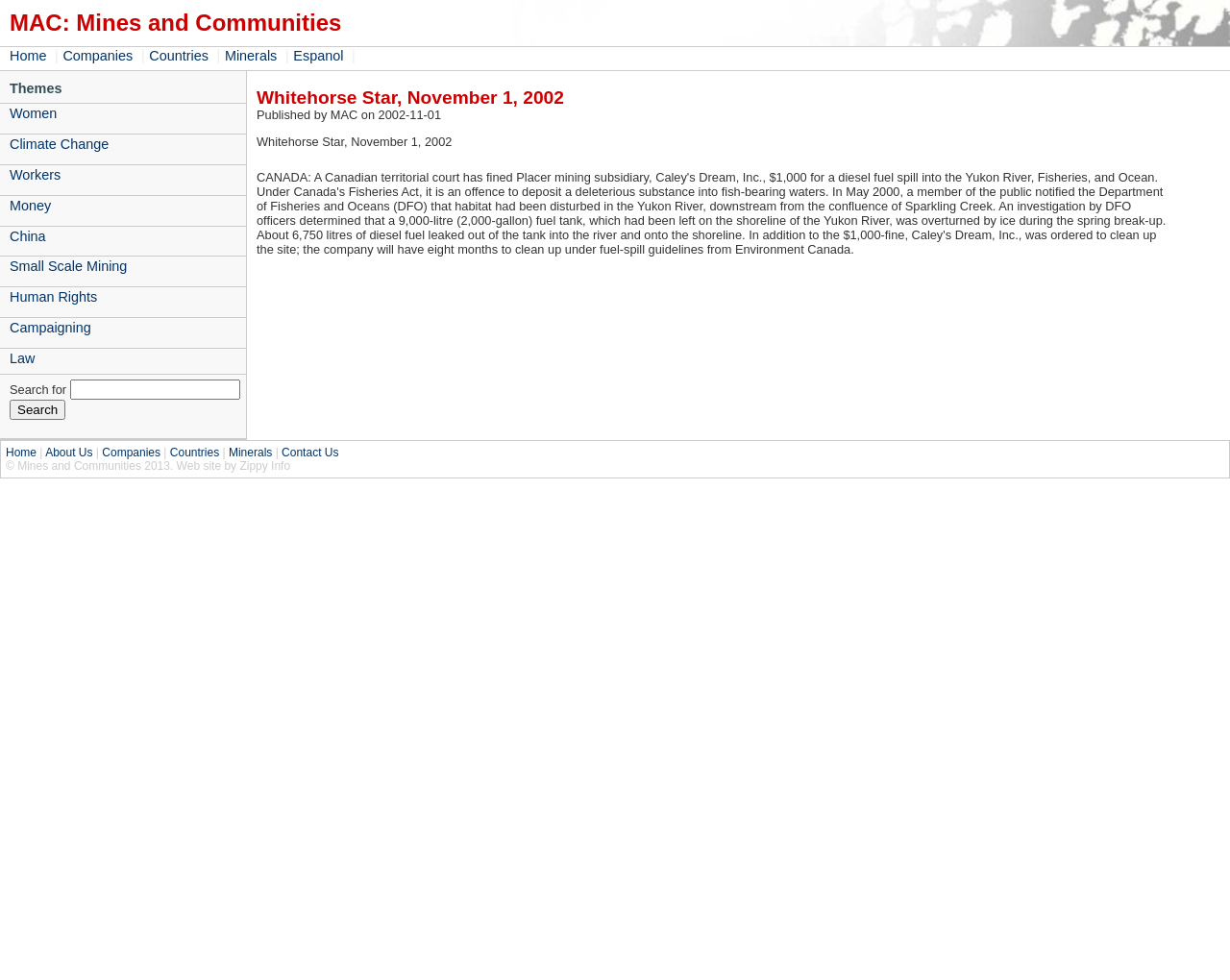What is the language of the webpage?
Your answer should be a single word or phrase derived from the screenshot.

English